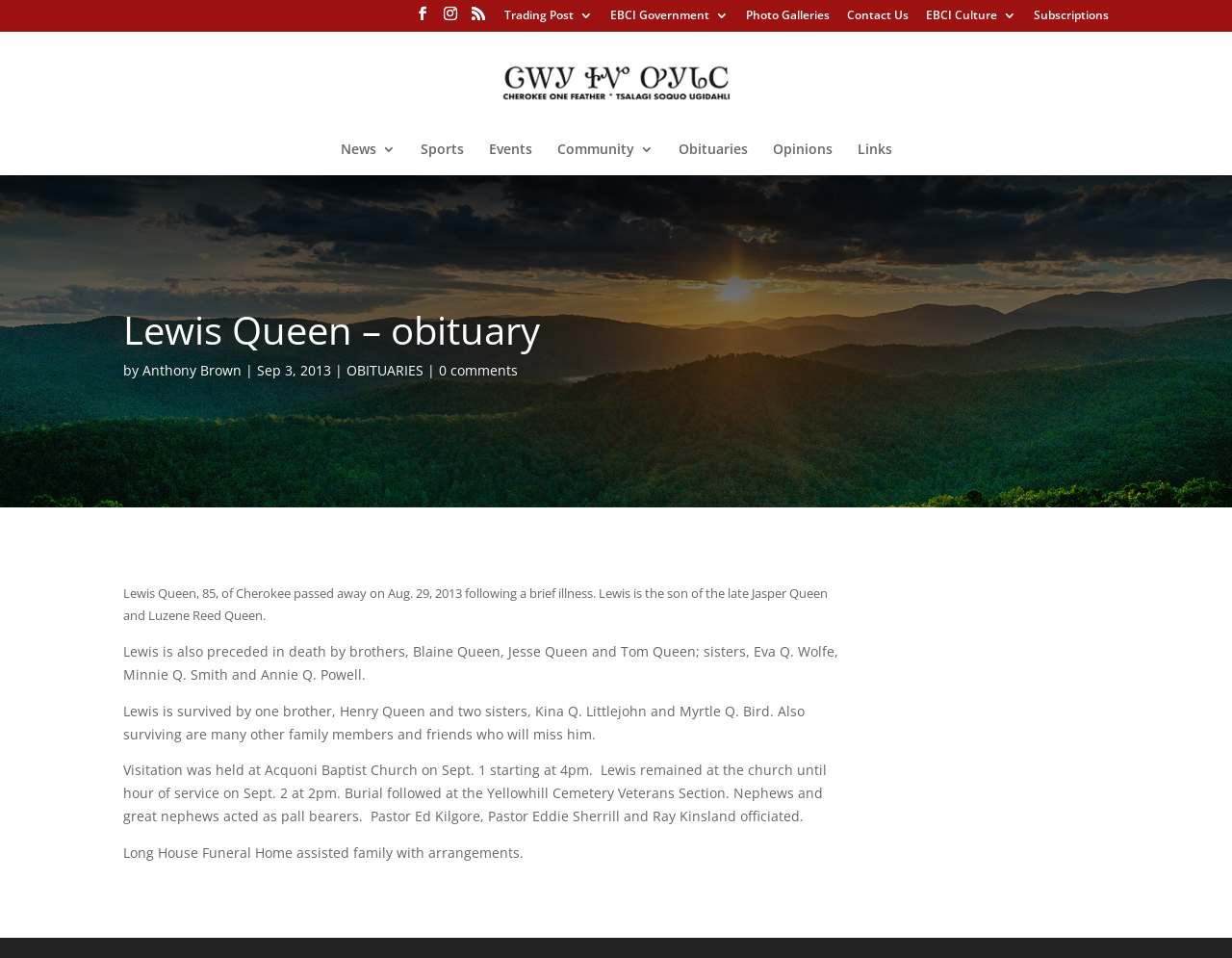How many brothers did Lewis Queen have?
Look at the webpage screenshot and answer the question with a detailed explanation.

I found the answer by reading the static text elements that mention Lewis Queen's brothers, including Blaine Queen, Jesse Queen, Tom Queen, and Henry Queen.